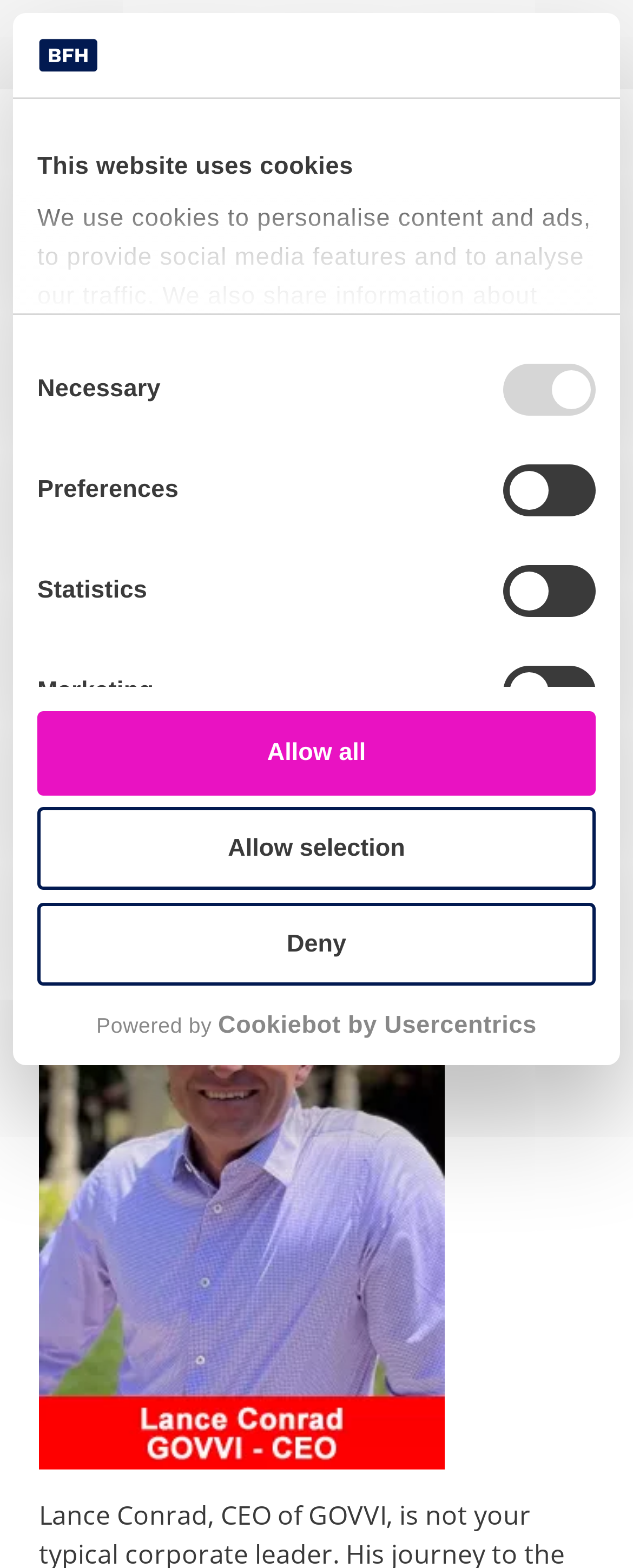How many app installations are there?
Look at the image and respond with a single word or a short phrase.

650,000+